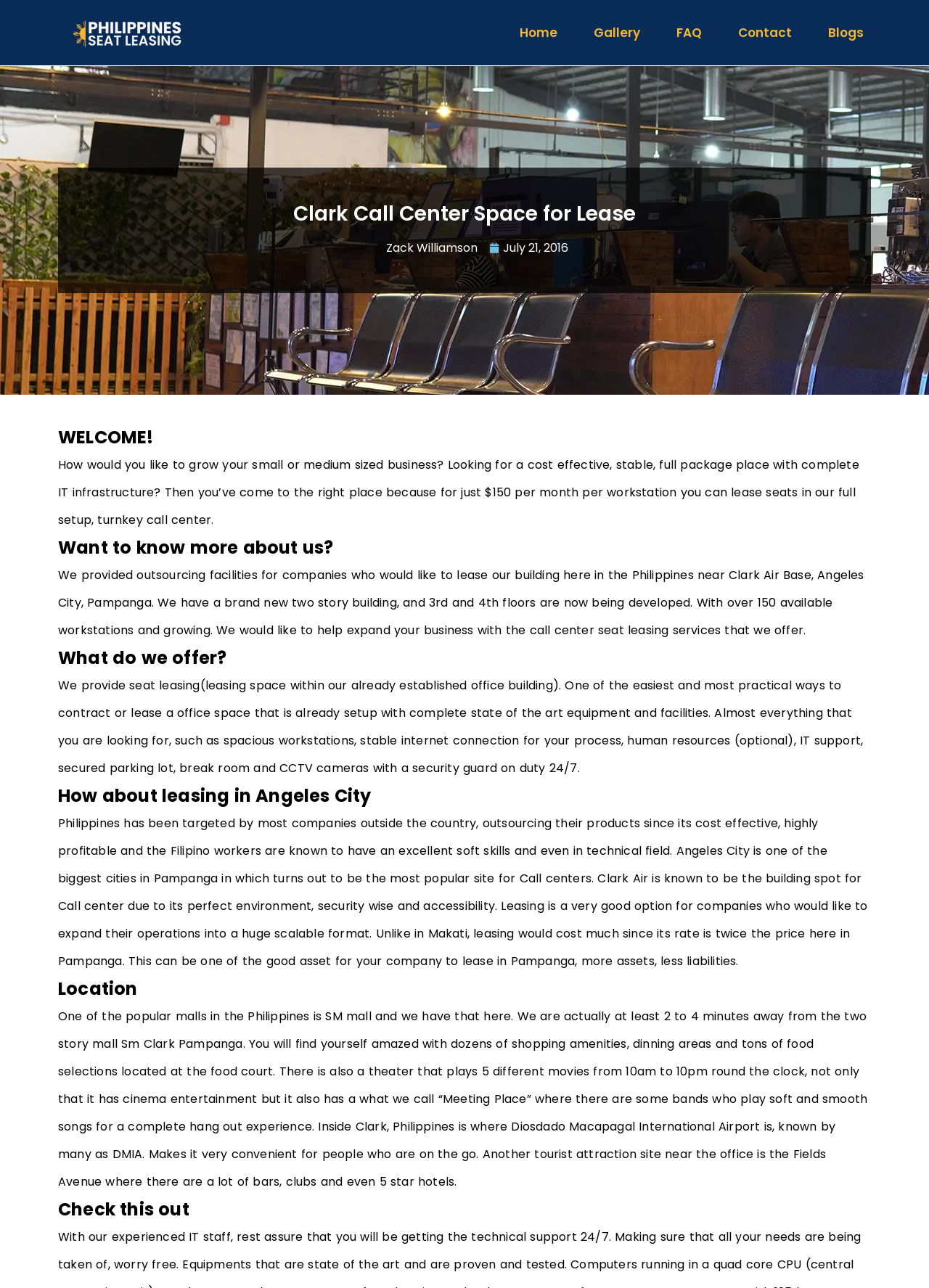Find the bounding box coordinates of the clickable area required to complete the following action: "Learn more about the company".

[0.062, 0.415, 0.938, 0.436]